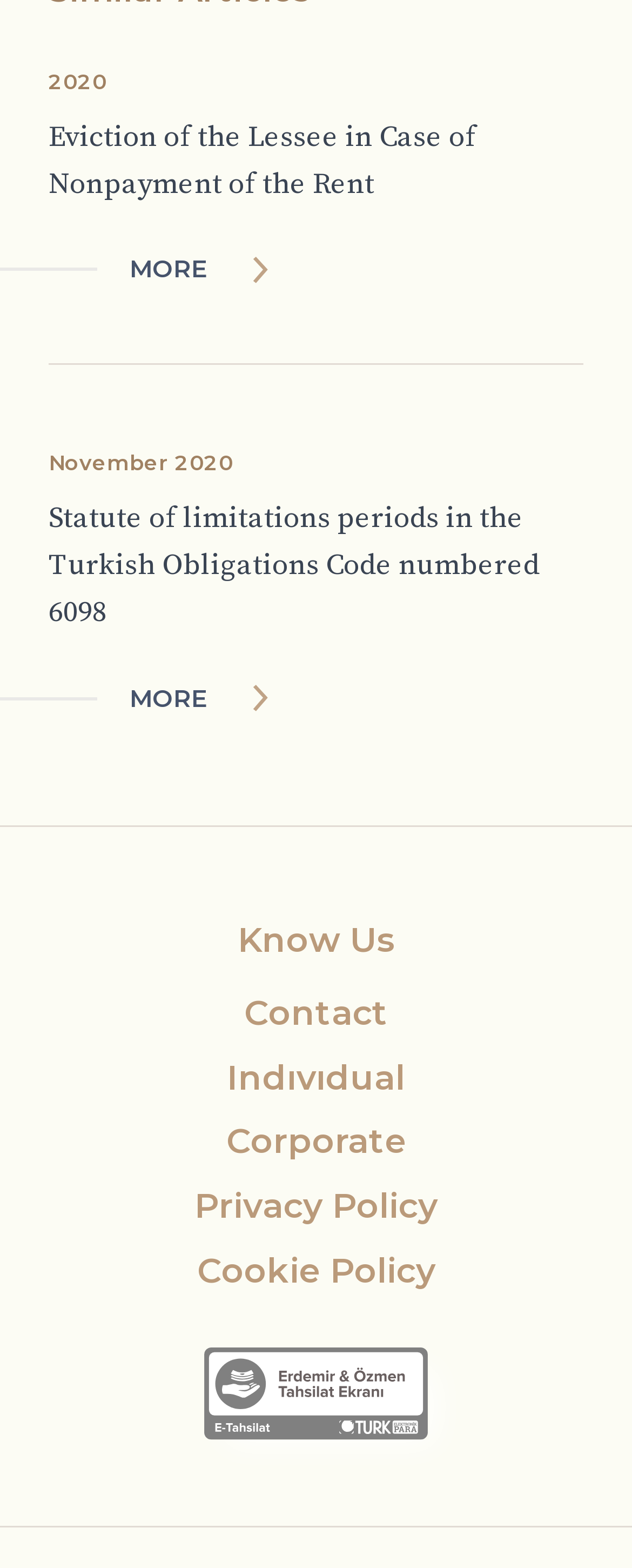Find the bounding box coordinates of the area to click in order to follow the instruction: "Visit Know Us page".

[0.368, 0.579, 0.632, 0.62]